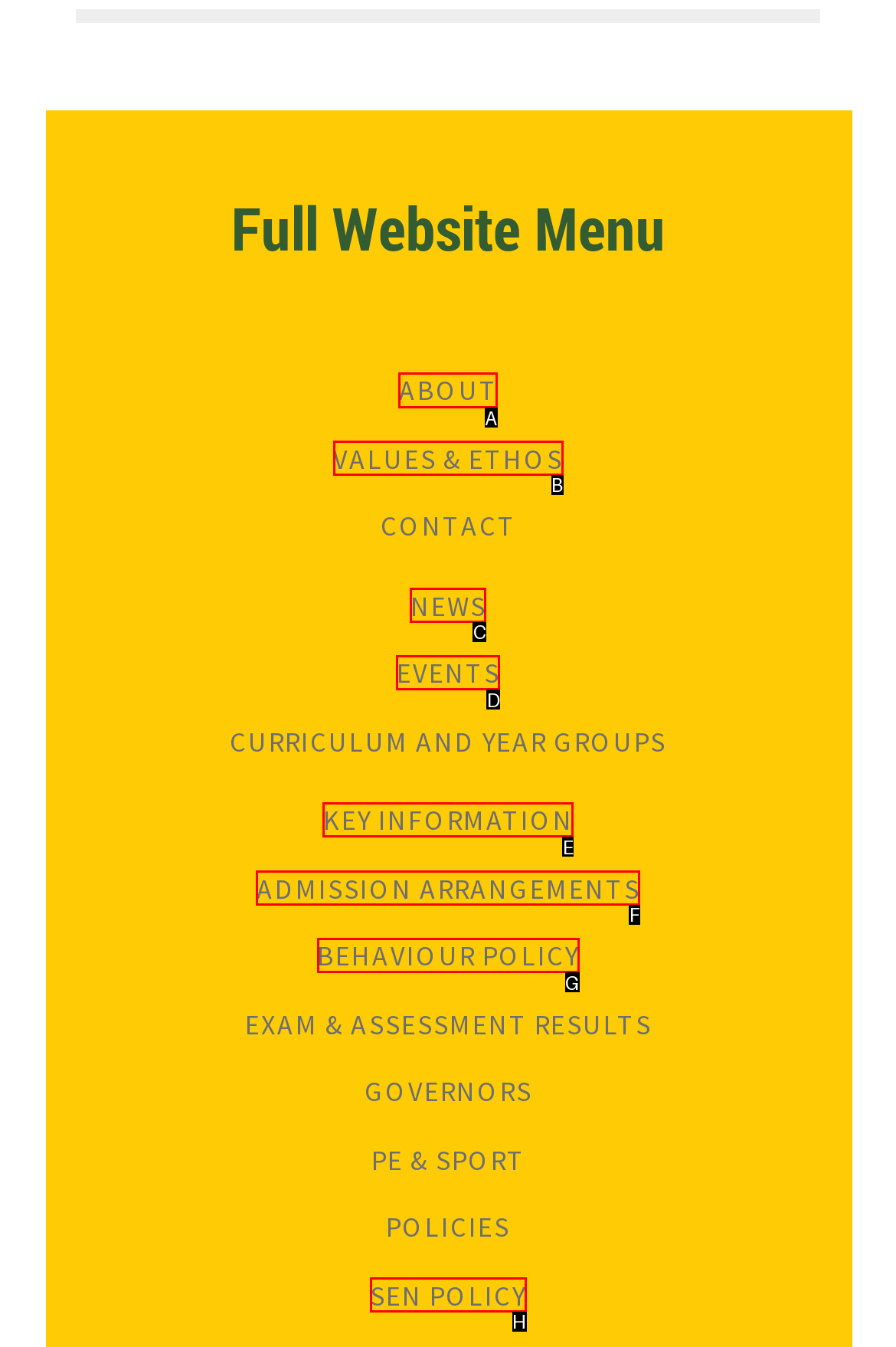Determine which HTML element to click to execute the following task: view about page Answer with the letter of the selected option.

A